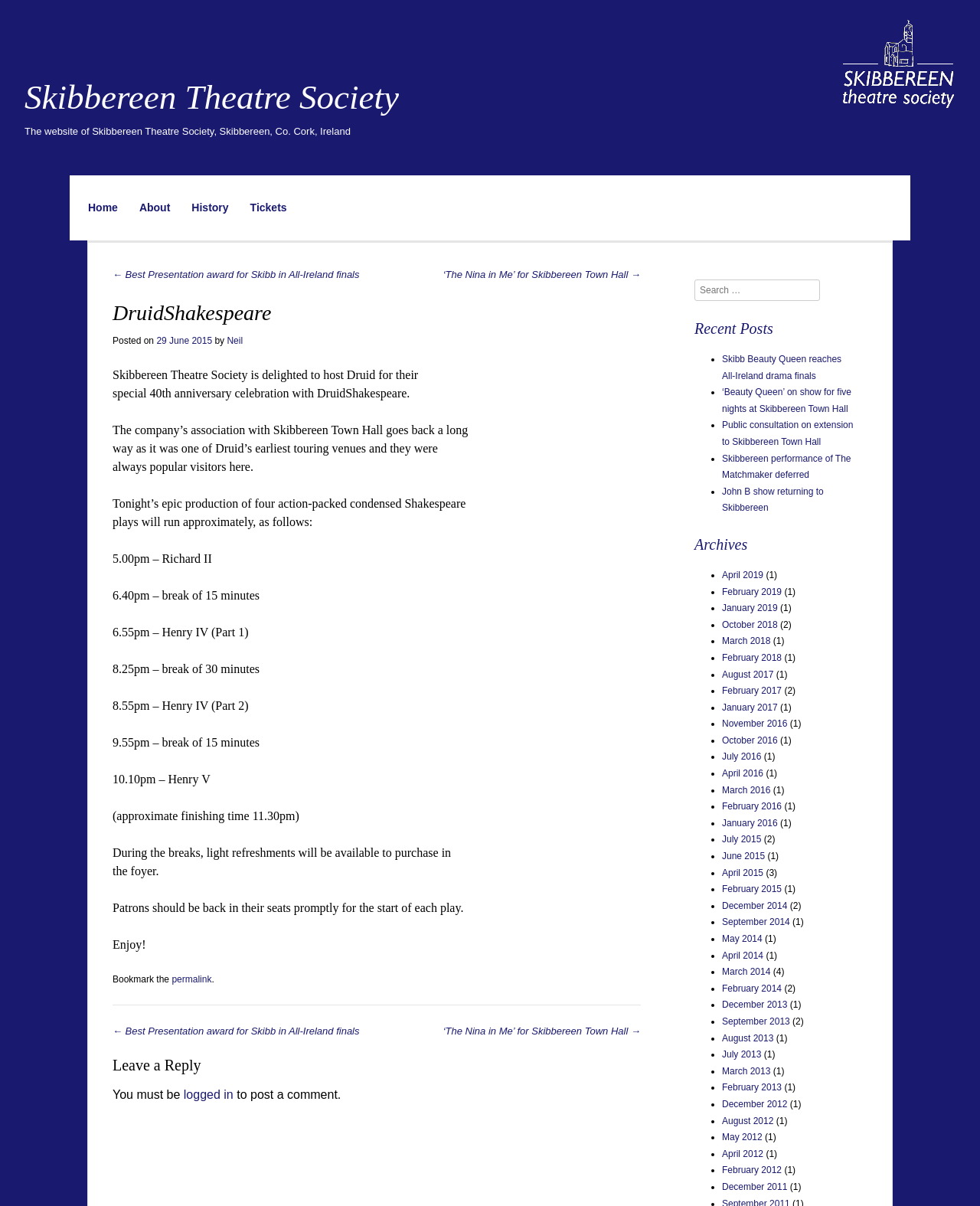Identify the bounding box coordinates of the area that should be clicked in order to complete the given instruction: "Search for something". The bounding box coordinates should be four float numbers between 0 and 1, i.e., [left, top, right, bottom].

[0.709, 0.232, 0.837, 0.25]